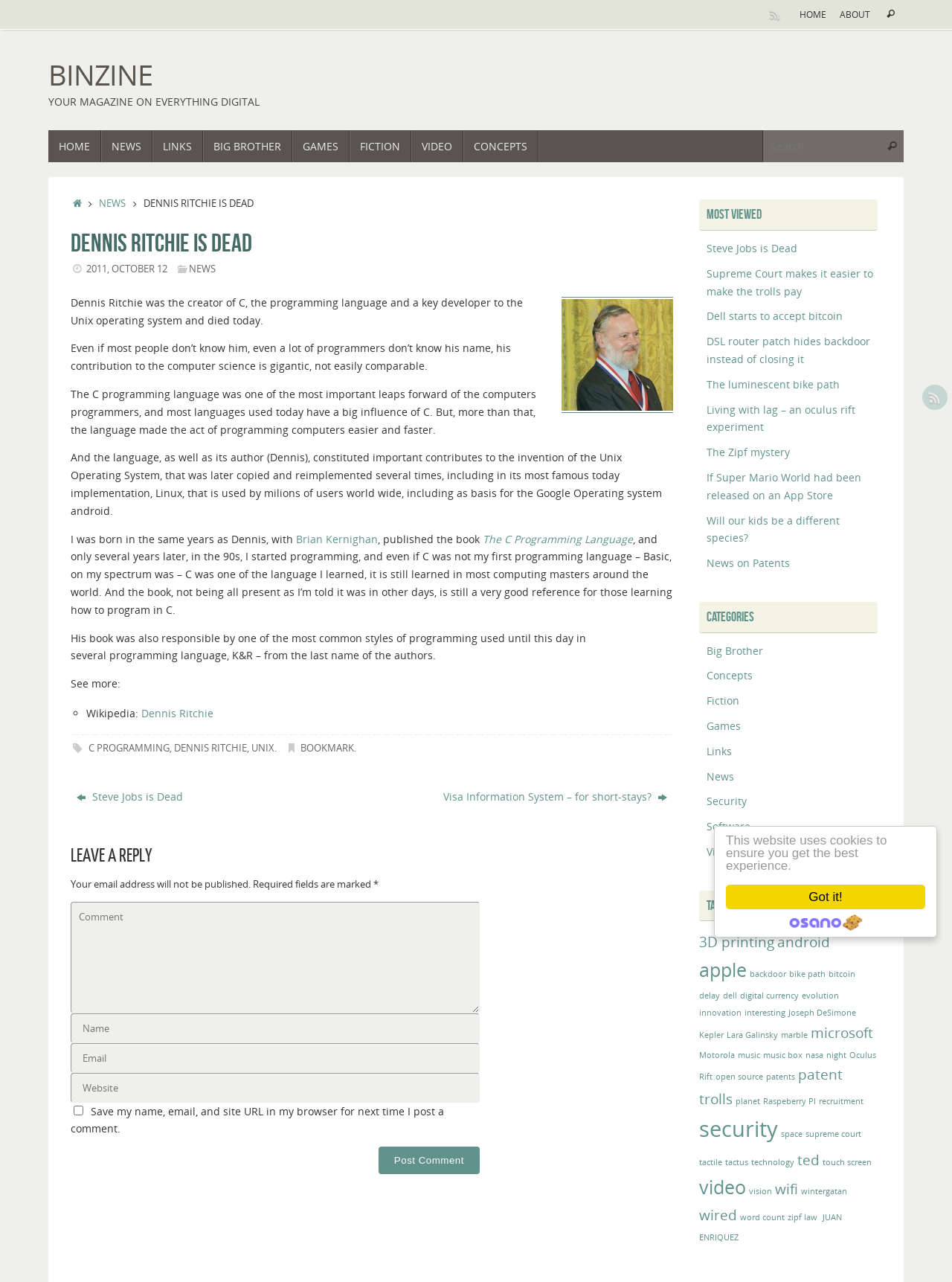Based on the element description "Search", predict the bounding box coordinates of the UI element.

[0.924, 0.0, 0.947, 0.023]